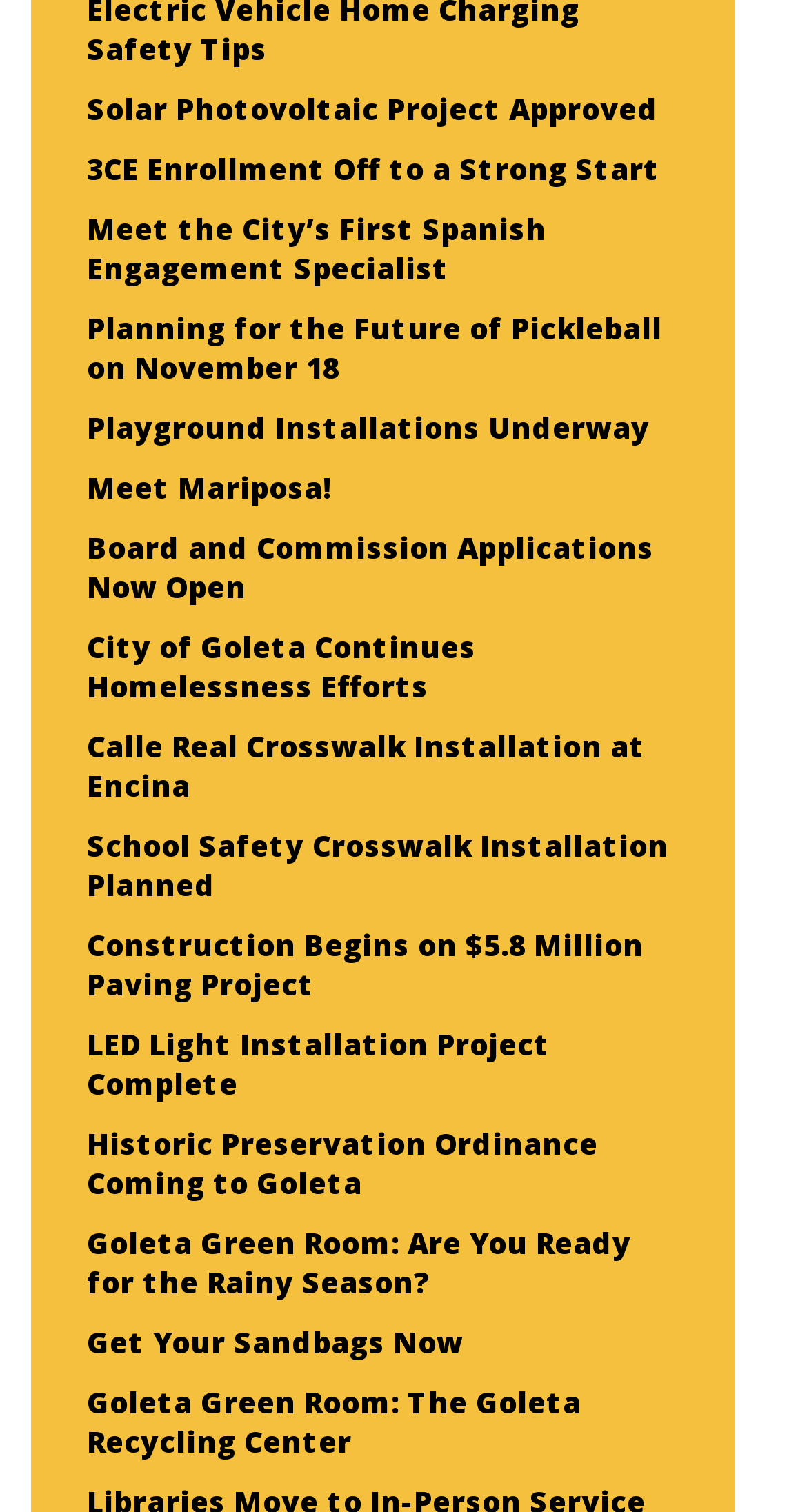Find the bounding box coordinates of the clickable area required to complete the following action: "Get information about Goleta Green Room".

[0.108, 0.805, 0.782, 0.857]